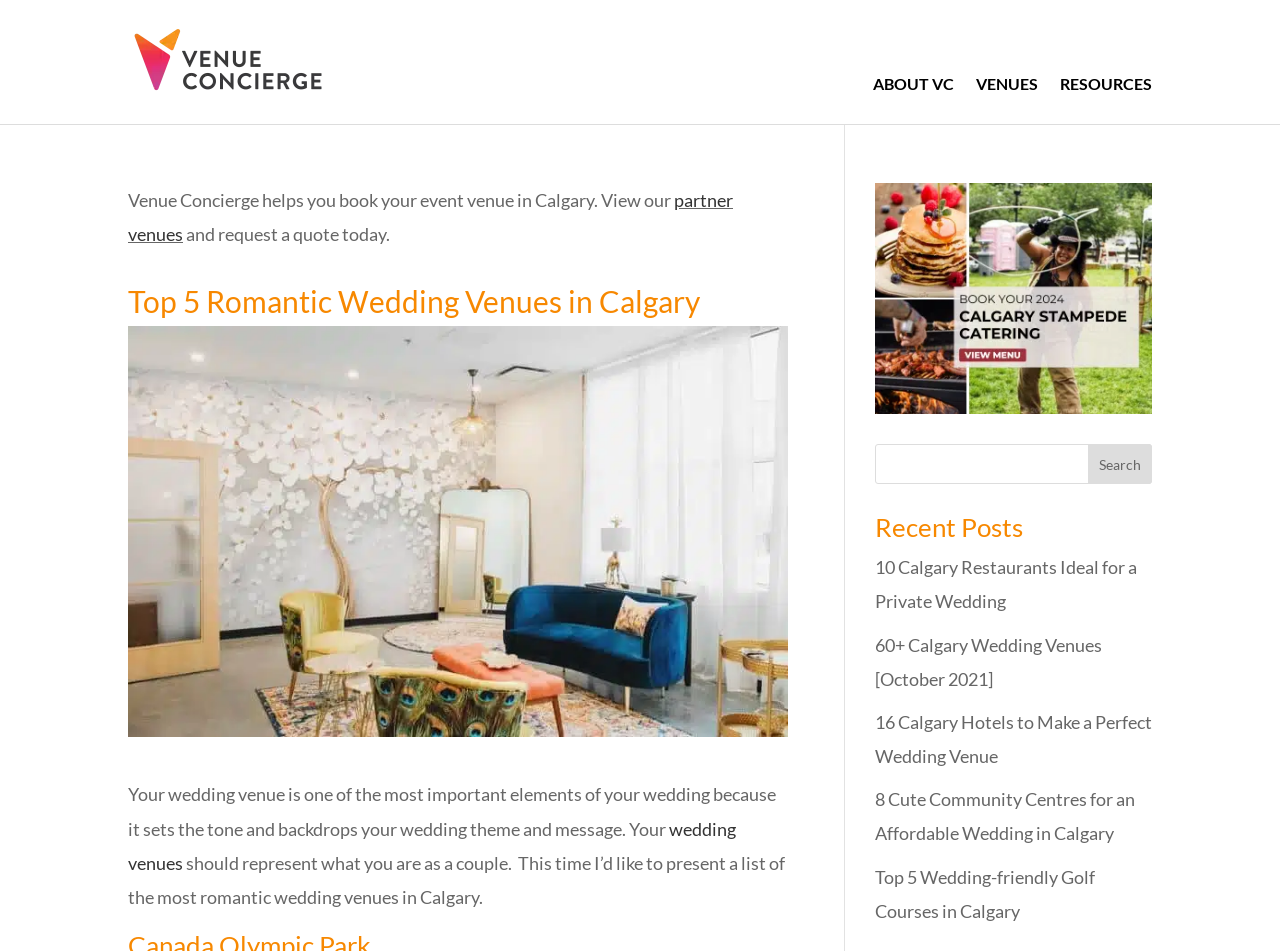Determine the bounding box coordinates of the clickable area required to perform the following instruction: "go to home page". The coordinates should be represented as four float numbers between 0 and 1: [left, top, right, bottom].

None